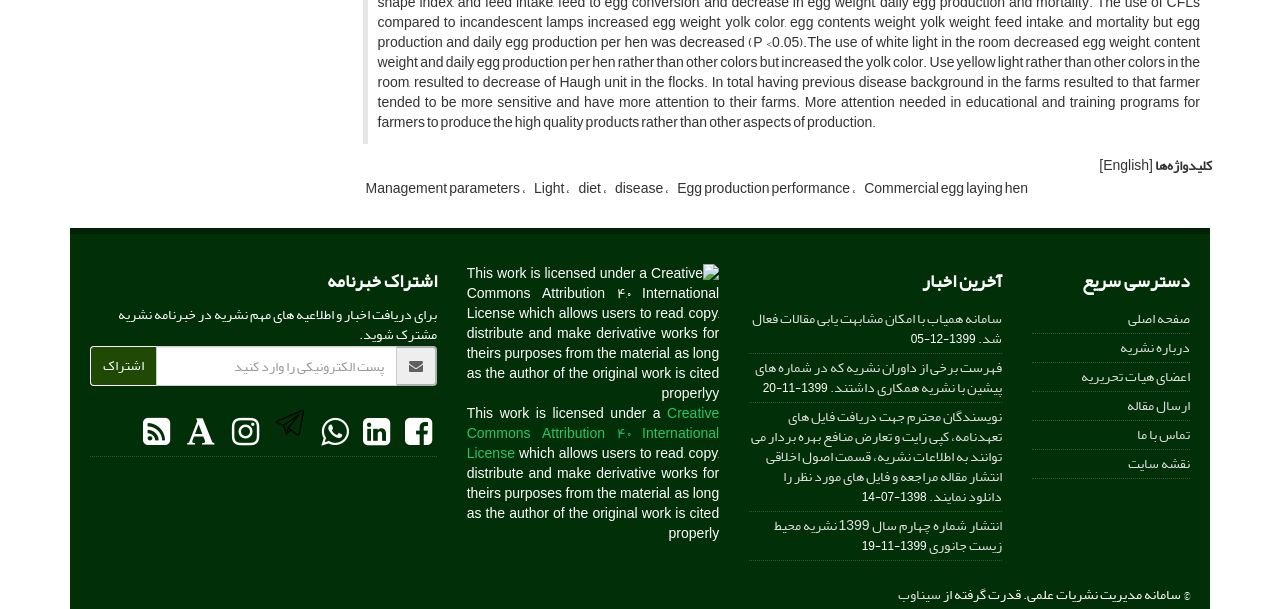Predict the bounding box of the UI element based on the description: "اعضای هیات تحریریه". The coordinates should be four float numbers between 0 and 1, formatted as [left, top, right, bottom].

[0.845, 0.596, 0.93, 0.64]